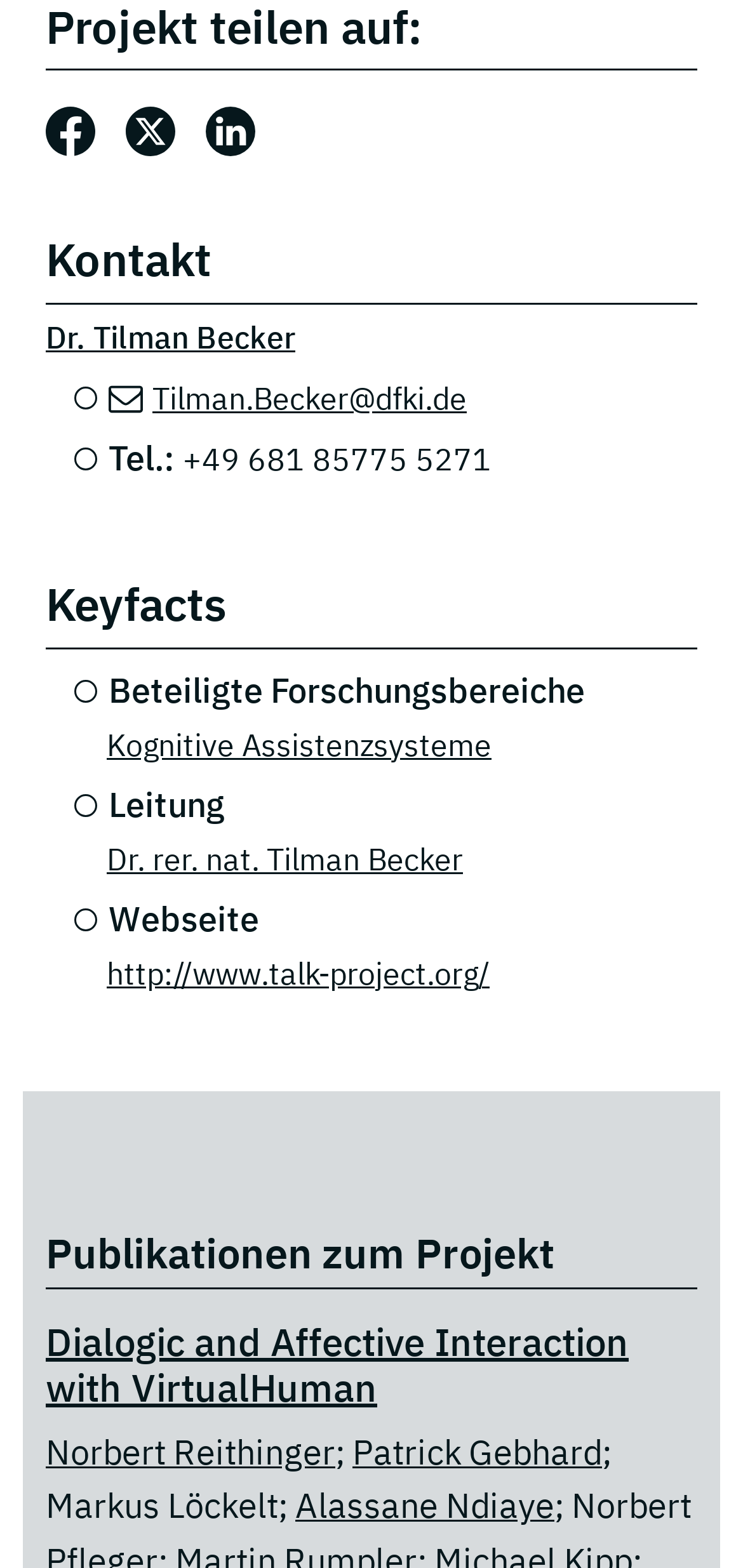What is the name of the person?
Answer the question with as much detail as possible.

The name of the person can be found in the heading element 'Dr. Tilman Becker' which is located at the top of the webpage, and also in the link 'Dr. rer. nat. Tilman Becker' under the 'Leitung' section.